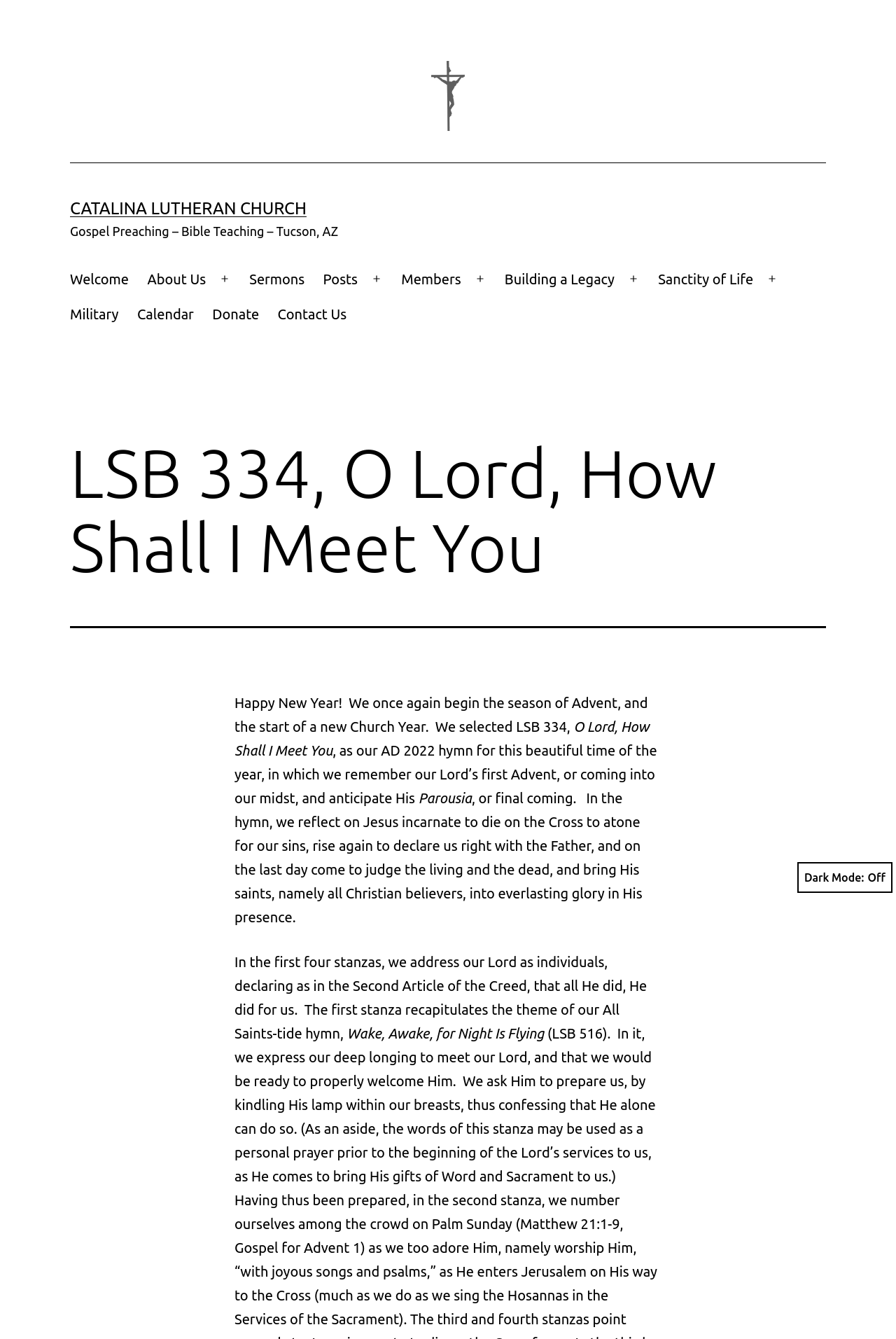What is the purpose of the button at the bottom right of the webpage?
By examining the image, provide a one-word or phrase answer.

Toggle Dark Mode